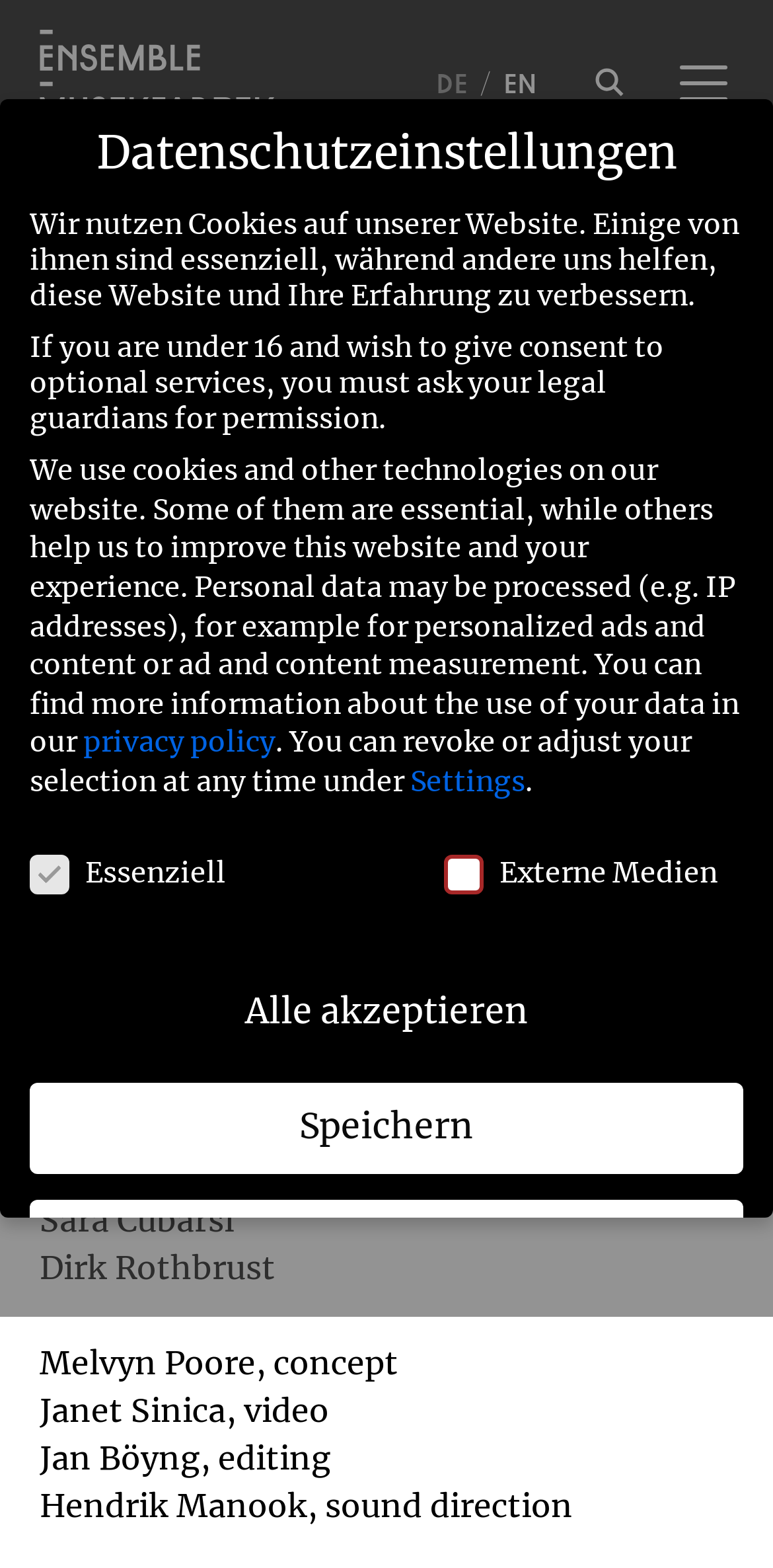Answer the question briefly using a single word or phrase: 
What is the purpose of the checkbox 'YouTube immer entsperren'?

To always unblock YouTube